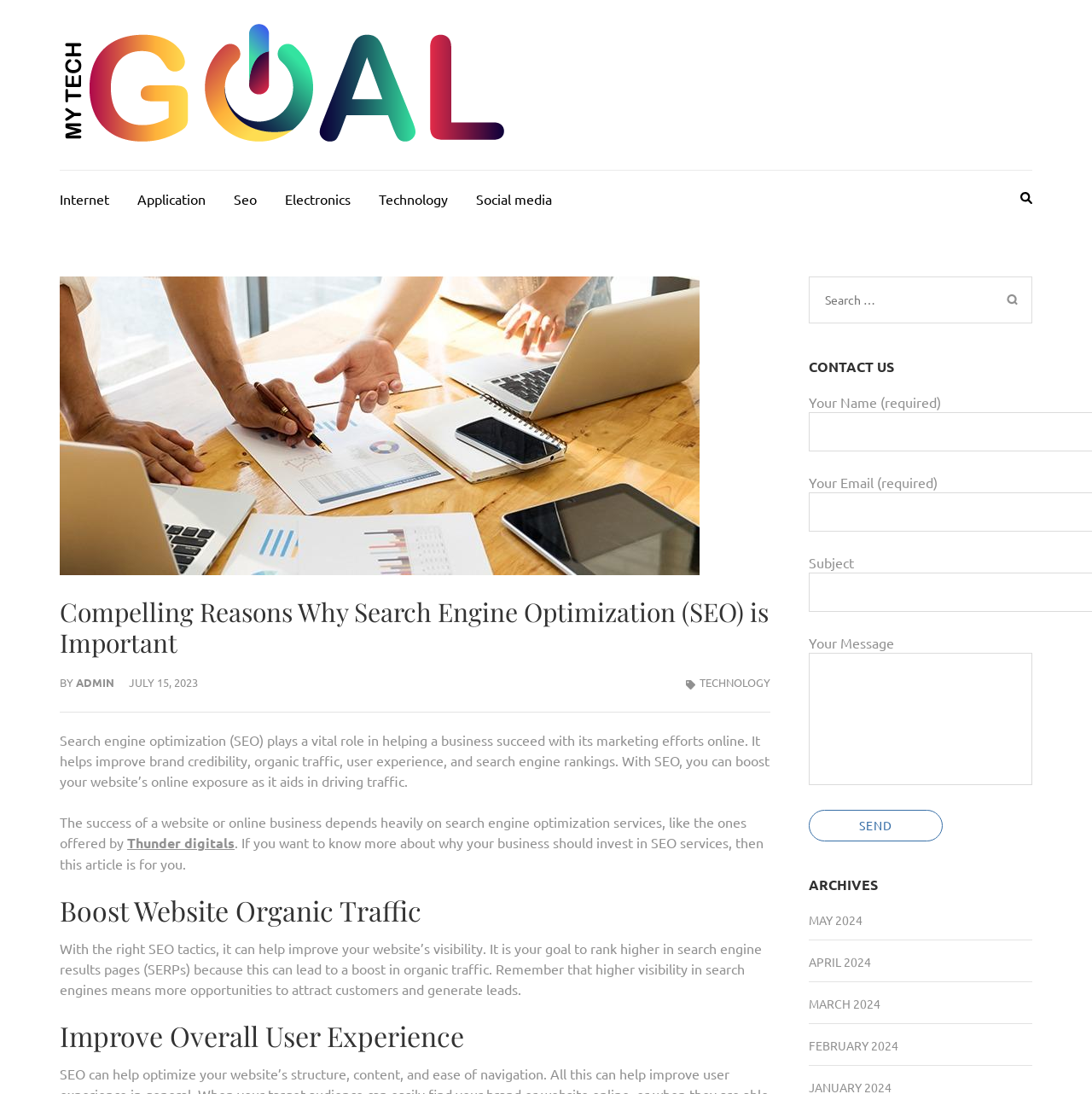What is the topic of the article?
Refer to the image and respond with a one-word or short-phrase answer.

Search Engine Optimization